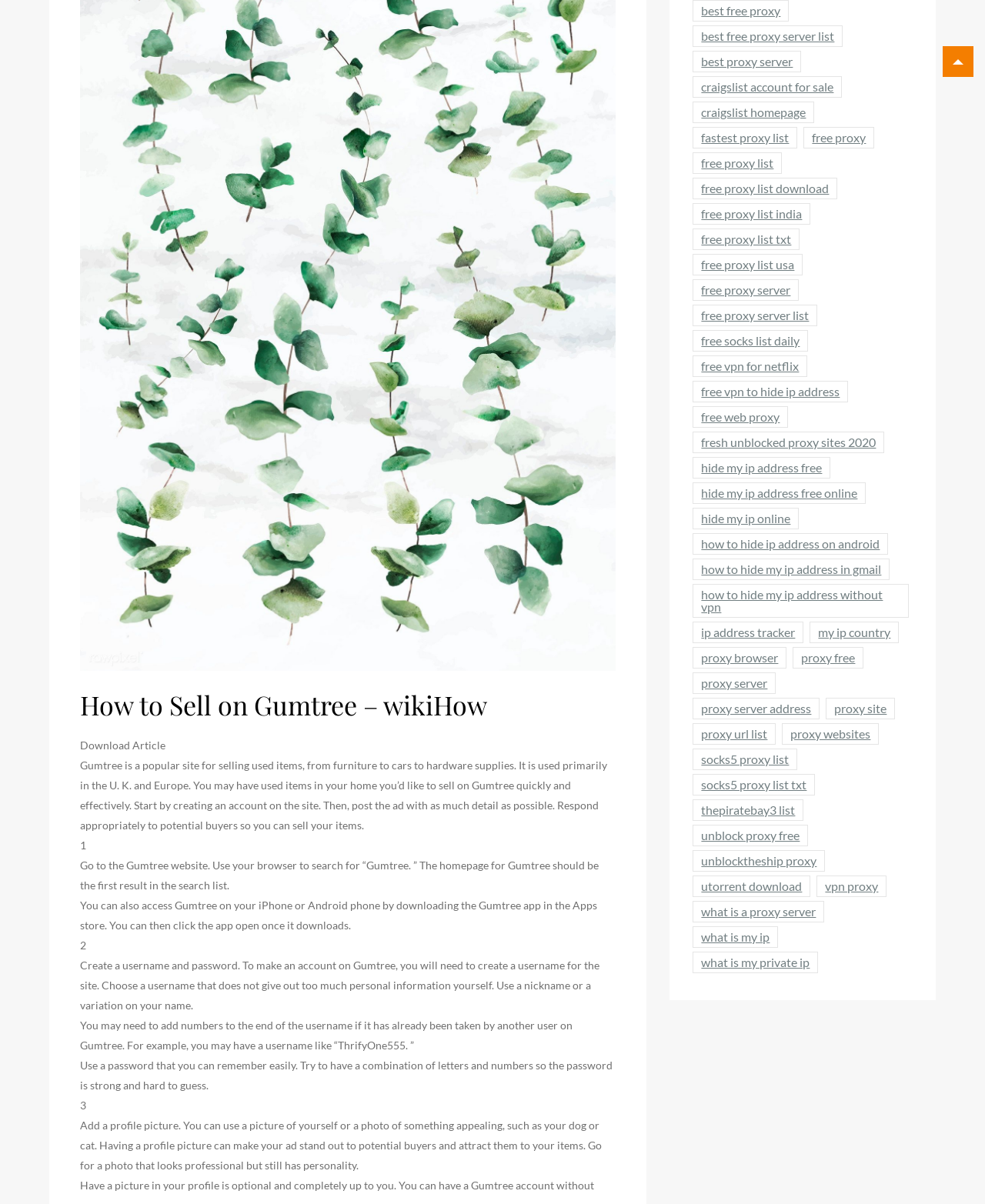Please give a short response to the question using one word or a phrase:
How can you access Gumtree on your mobile device?

Download the app